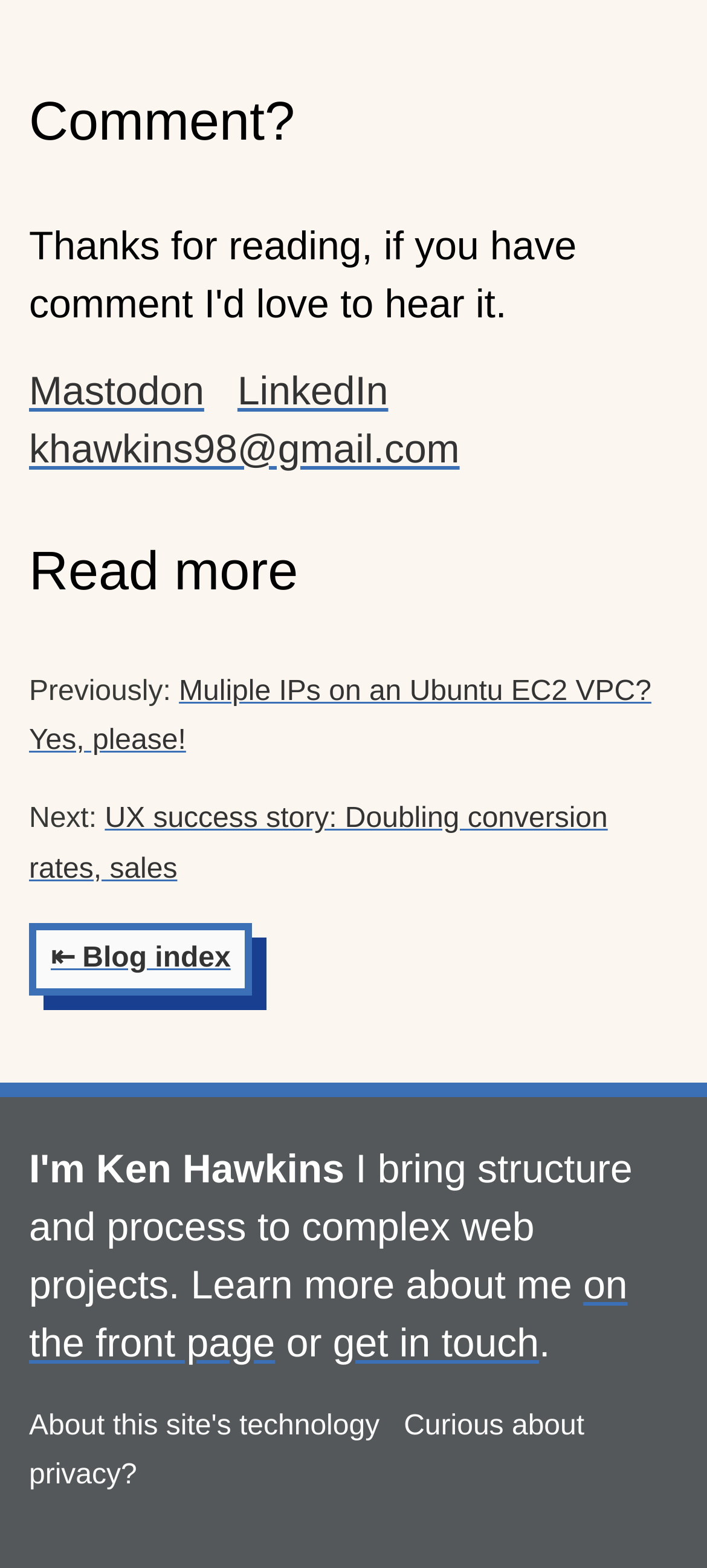Using the given element description, provide the bounding box coordinates (top-left x, top-left y, bottom-right x, bottom-right y) for the corresponding UI element in the screenshot: LinkedIn

[0.336, 0.234, 0.549, 0.263]